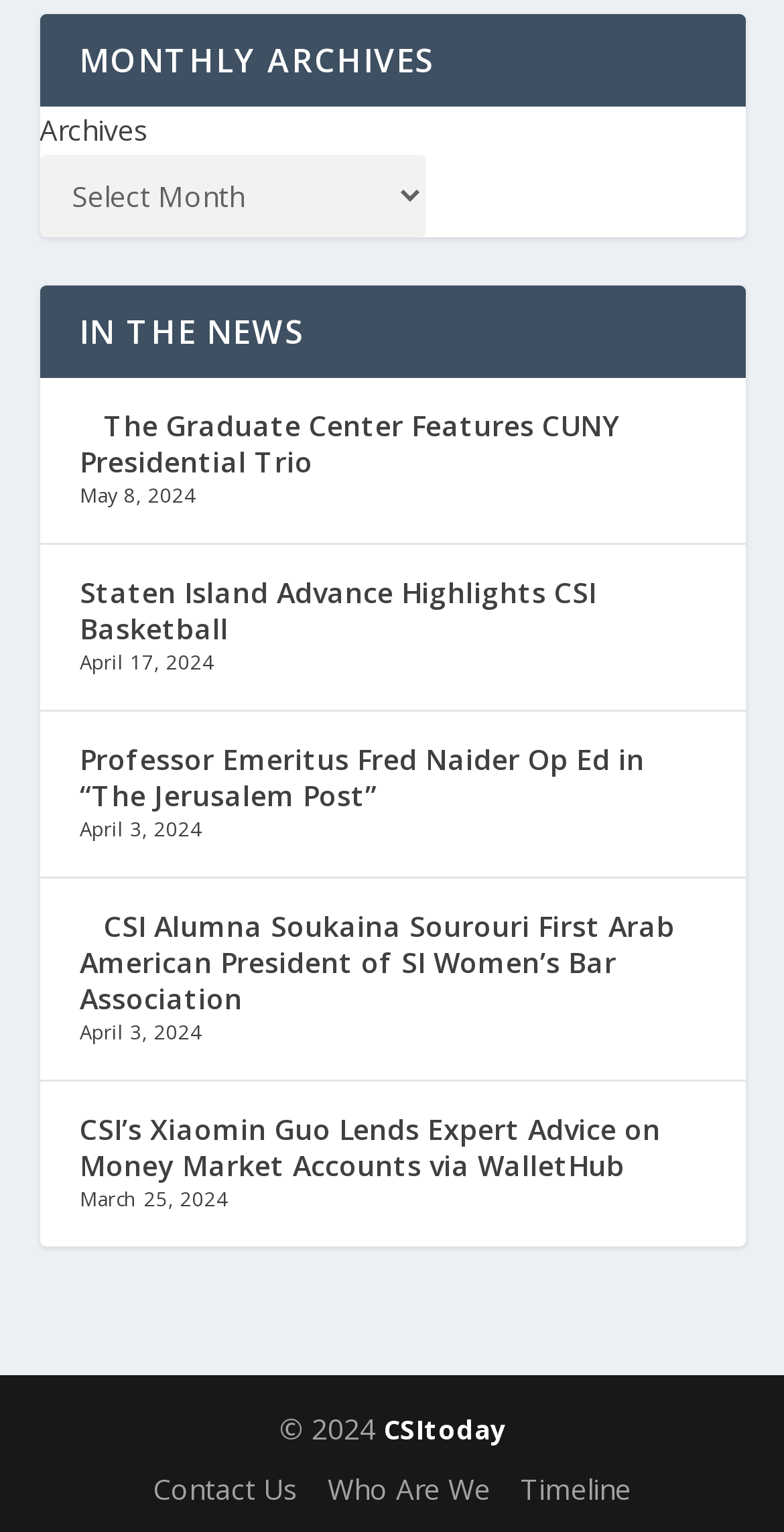Answer the question with a brief word or phrase:
What is the copyright year of the website?

2024